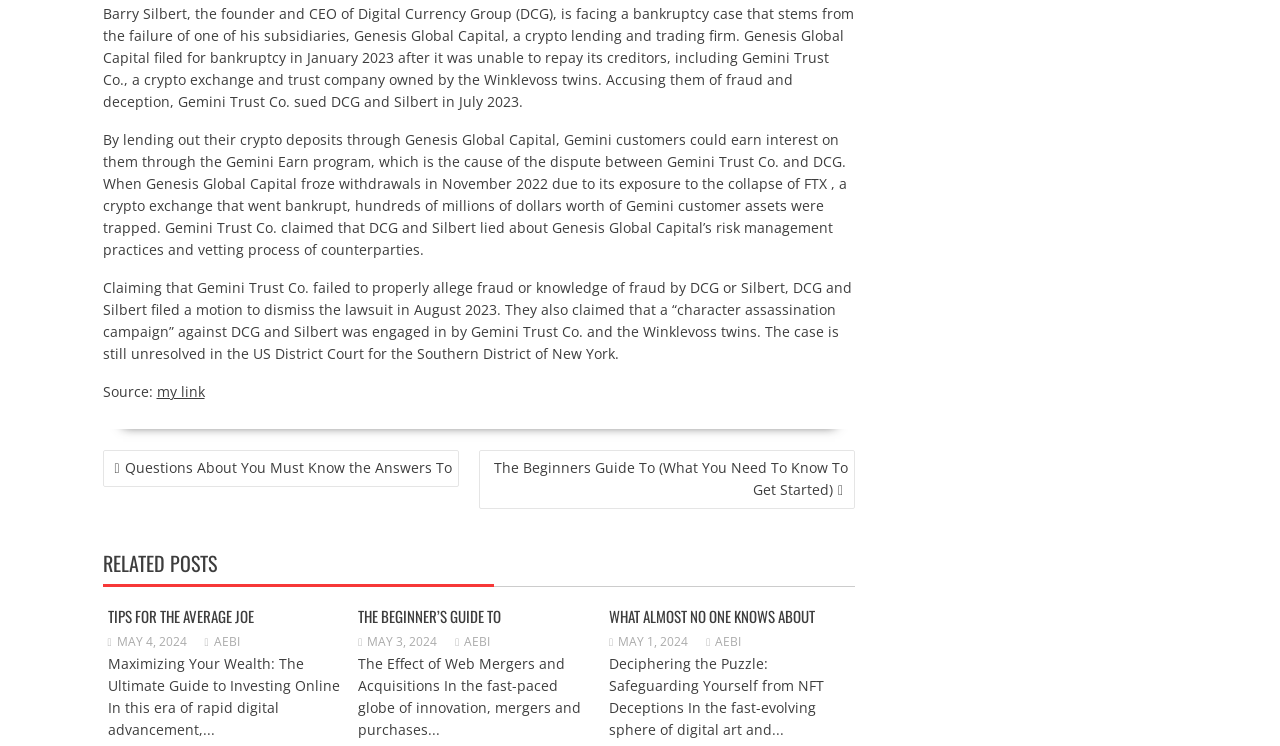Locate the bounding box coordinates of the UI element described by: "The Beginner’s Guide to". Provide the coordinates as four float numbers between 0 and 1, formatted as [left, top, right, bottom].

[0.28, 0.811, 0.392, 0.841]